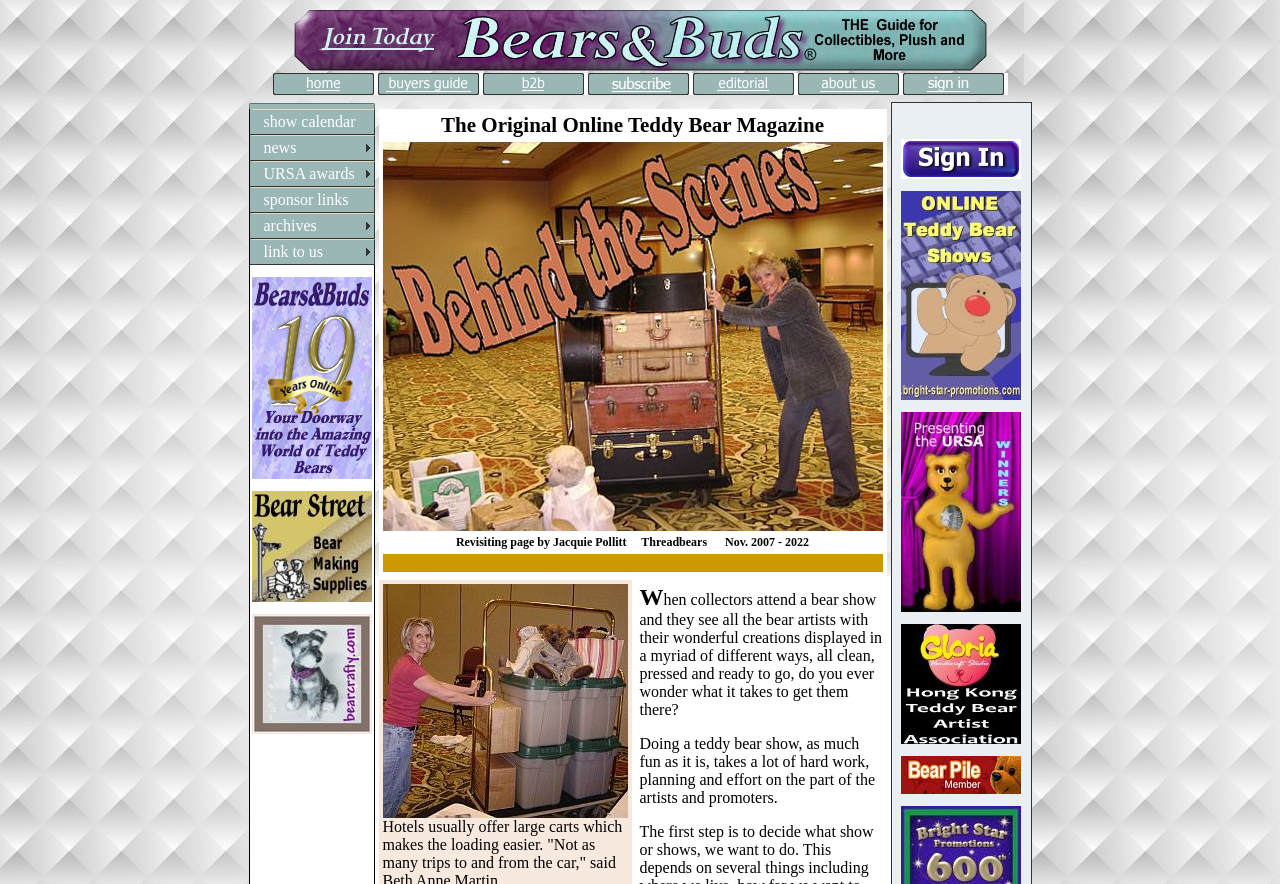Extract the bounding box coordinates for the described element: "news". The coordinates should be represented as four float numbers between 0 and 1: [left, top, right, bottom].

[0.195, 0.153, 0.293, 0.181]